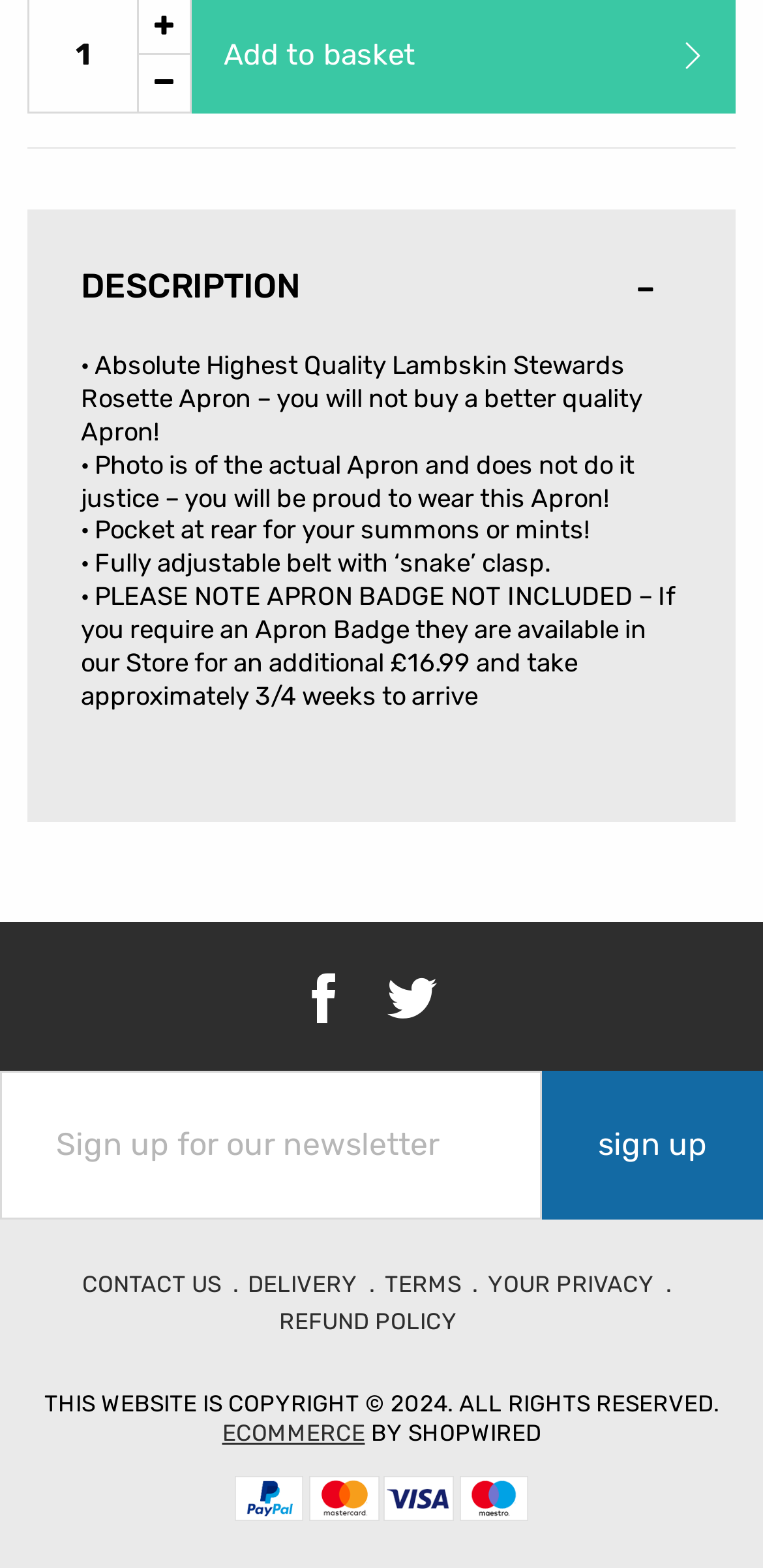Please provide the bounding box coordinates for the element that needs to be clicked to perform the instruction: "Click the 'CONTACT US.' link". The coordinates must consist of four float numbers between 0 and 1, formatted as [left, top, right, bottom].

[0.108, 0.812, 0.29, 0.827]